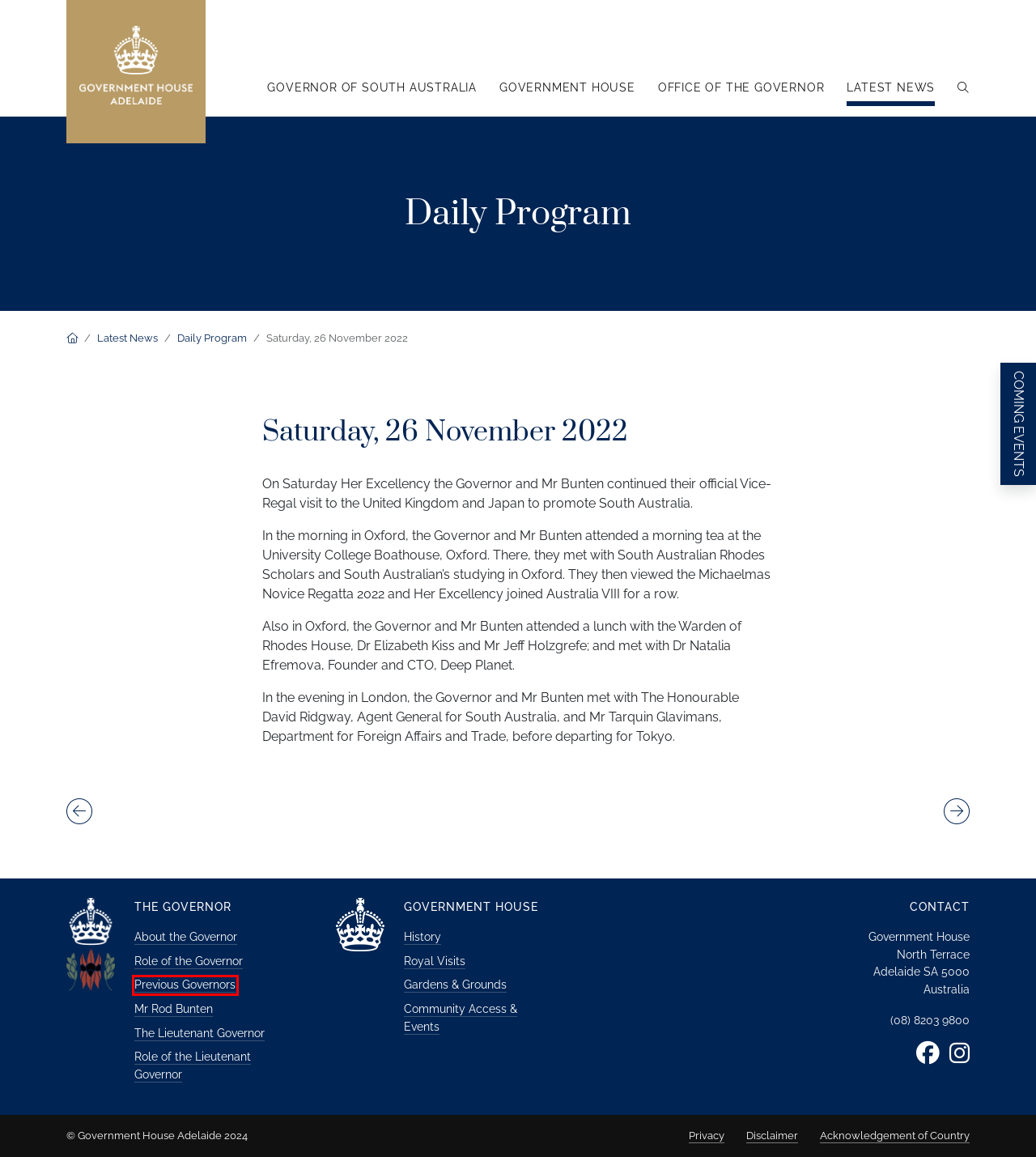Examine the screenshot of the webpage, which includes a red bounding box around an element. Choose the best matching webpage description for the page that will be displayed after clicking the element inside the red bounding box. Here are the candidates:
A. The Lieutenant Governor | Government House Adelaide
B. Office of the Governor | Government House Adelaide
C. About the Governor | Government House Adelaide
D. Community Access & Events | Government House Adelaide
E. Daily Program | Government House Adelaide
F. Role of the Governor | Government House Adelaide
G. Previous Governors | Government House Adelaide
H. Gardens & Grounds | Government House Adelaide

G